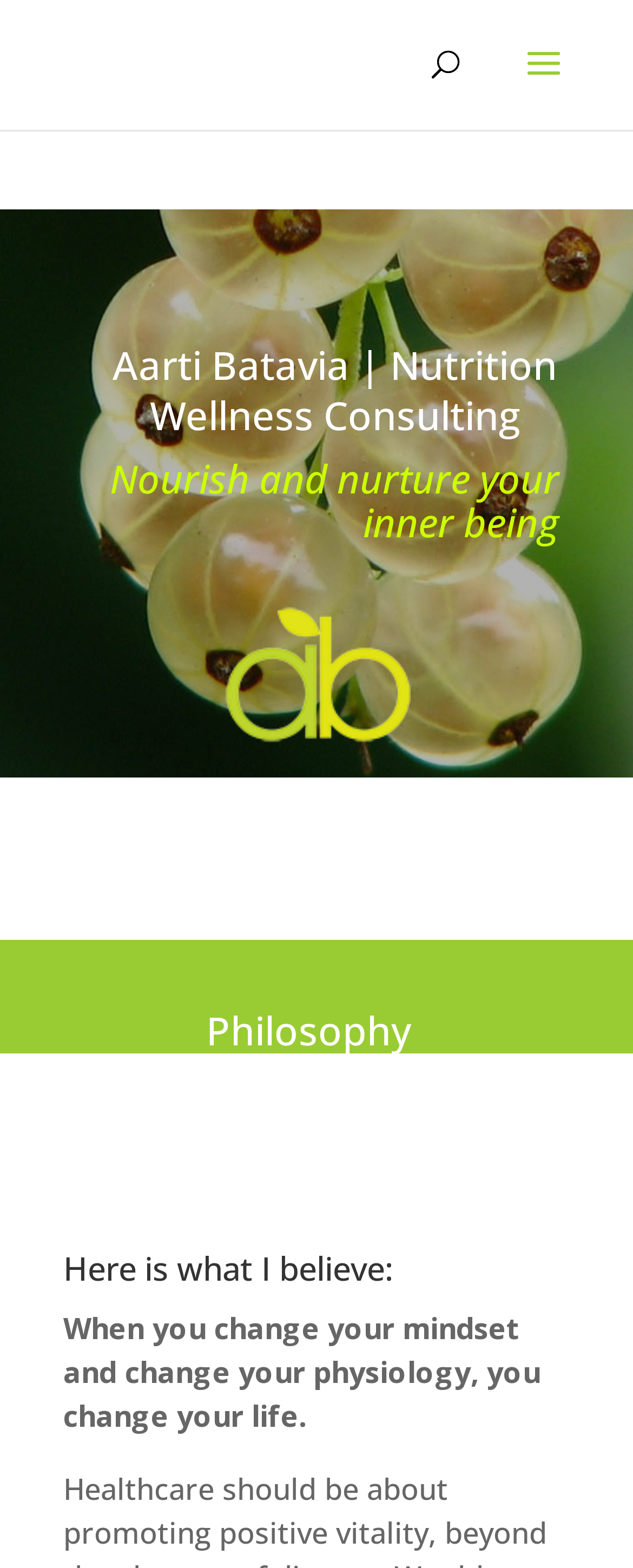Please respond to the question with a concise word or phrase:
What is the tagline of Aarti Batavia's nutrition wellness consulting?

Nourish and nurture your inner being